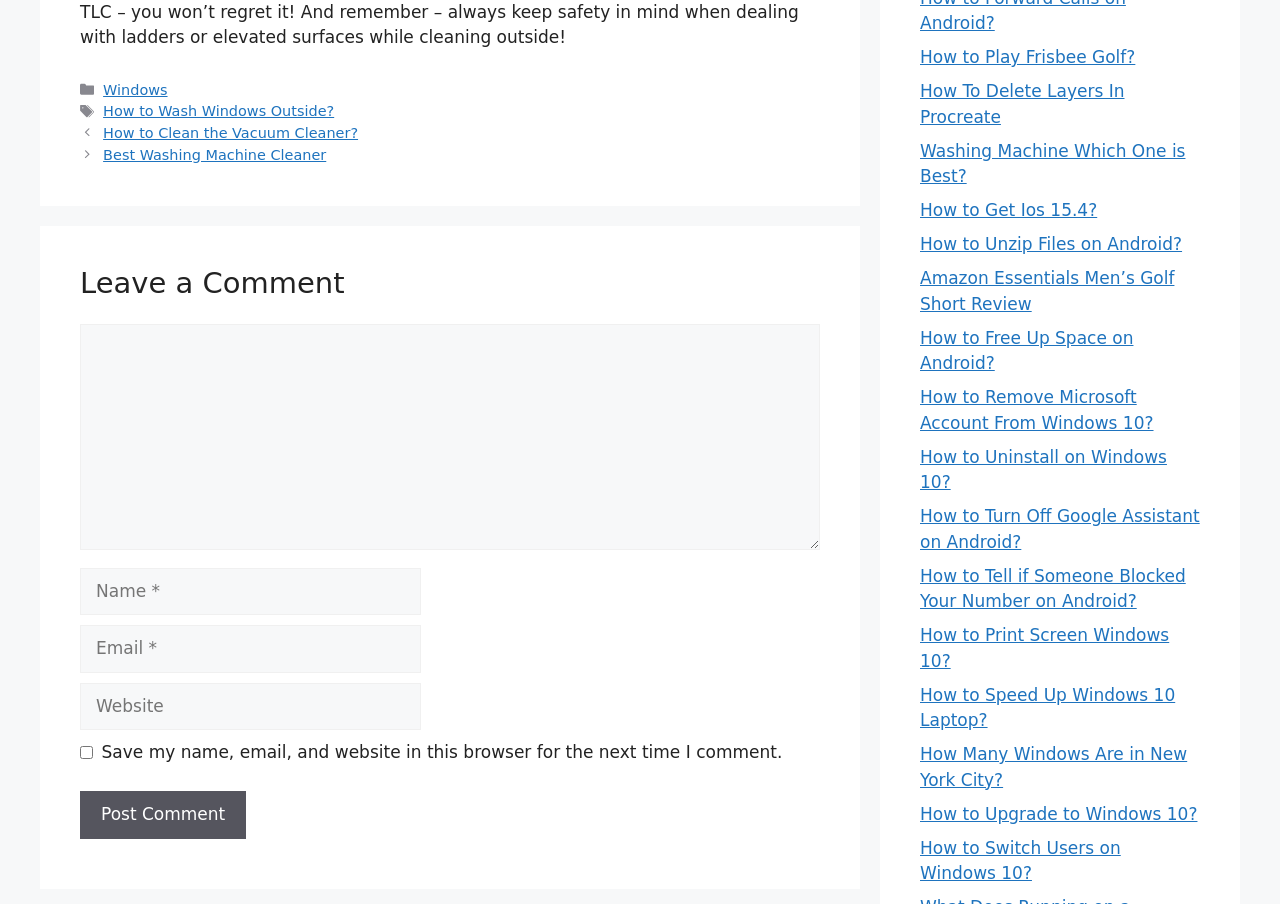How many links are present in the right-hand sidebar
Answer the question with a single word or phrase derived from the image.

15